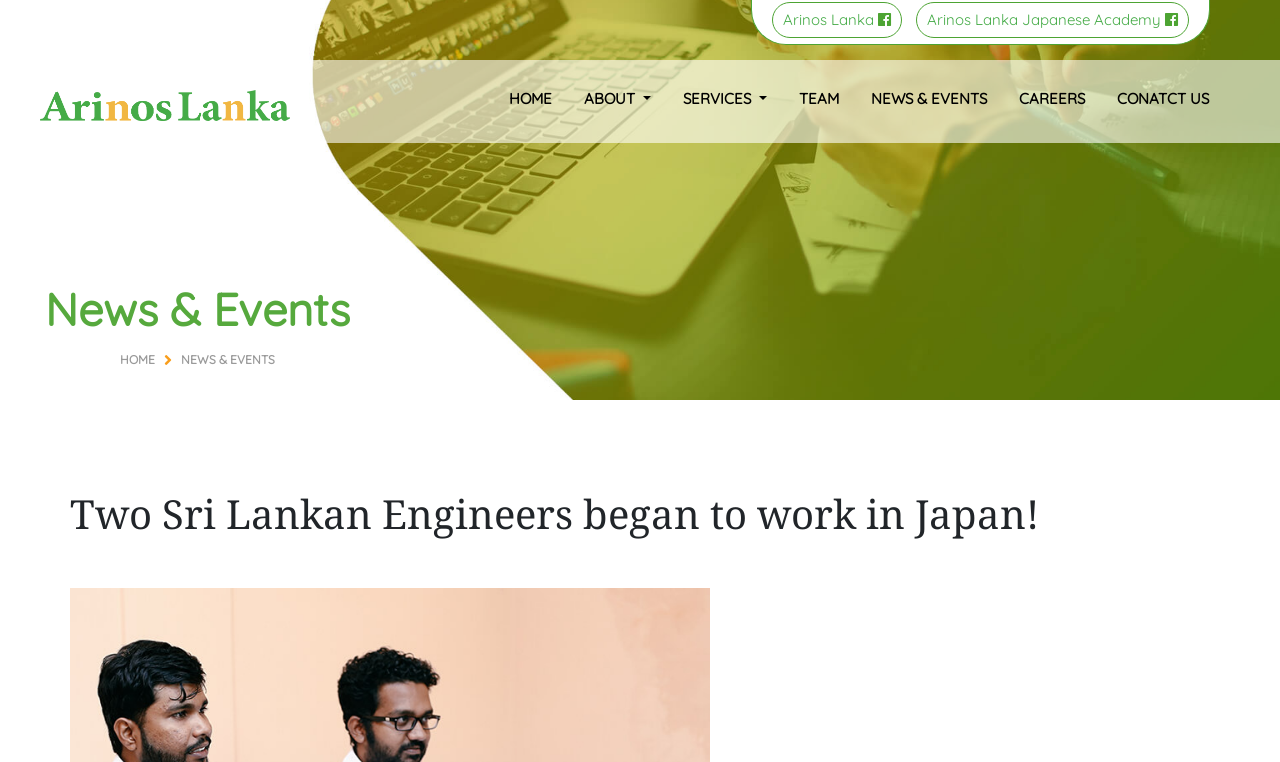Give a detailed overview of the webpage's appearance and contents.

The webpage is about Arinos Lanka, a company that provides services related to engineering and technology. At the top of the page, there are two links, "Arinos Lanka" and "Arinos Lanka Japanese Academy", which are likely navigation links to other pages or sections of the website.

Below these links, there is a header section that spans the entire width of the page. Within this section, there is an image on the left side, followed by a row of seven links: "HOME", "ABOUT", "SERVICES", "TEAM", "NEWS & EVENTS", "CAREERS", and "CONTACT US". These links are likely the main navigation menu of the website.

Further down the page, there is a section dedicated to "News & Events". This section has a heading with the same title, and below it, there is a link to "HOME" and a non-descriptive text element. Below these elements, there is another heading that reads "NEWS & EVENTS" in a slightly larger font size.

The main content of the page is a news article or blog post titled "Two Sri Lankan Engineers began to work in Japan!", which takes up most of the page's width and height.